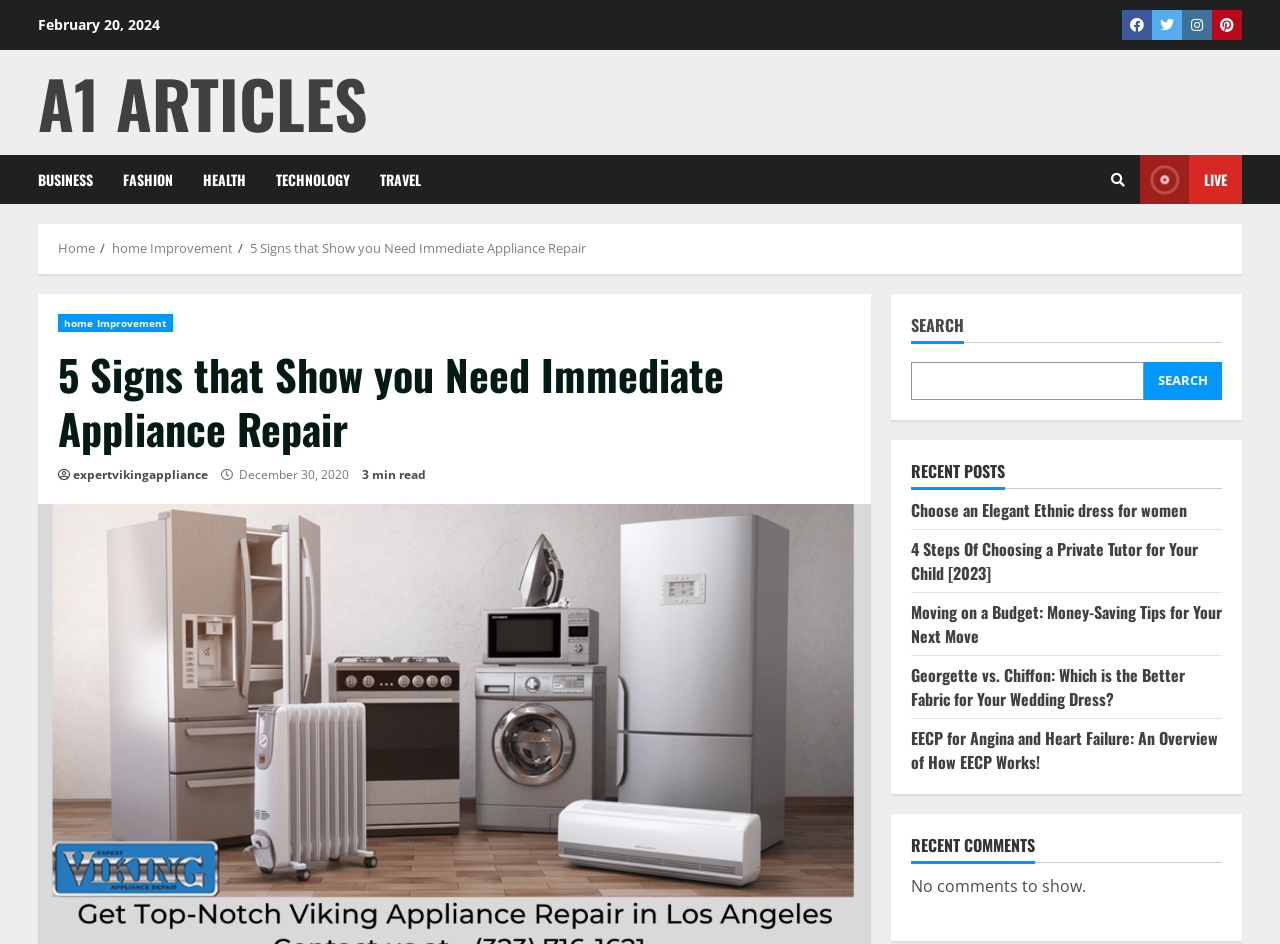What is the category of the article?
Offer a detailed and exhaustive answer to the question.

I found the category of the article by looking at the breadcrumbs navigation element which shows the hierarchy of the article's category, and the category is 'Home Improvement'.